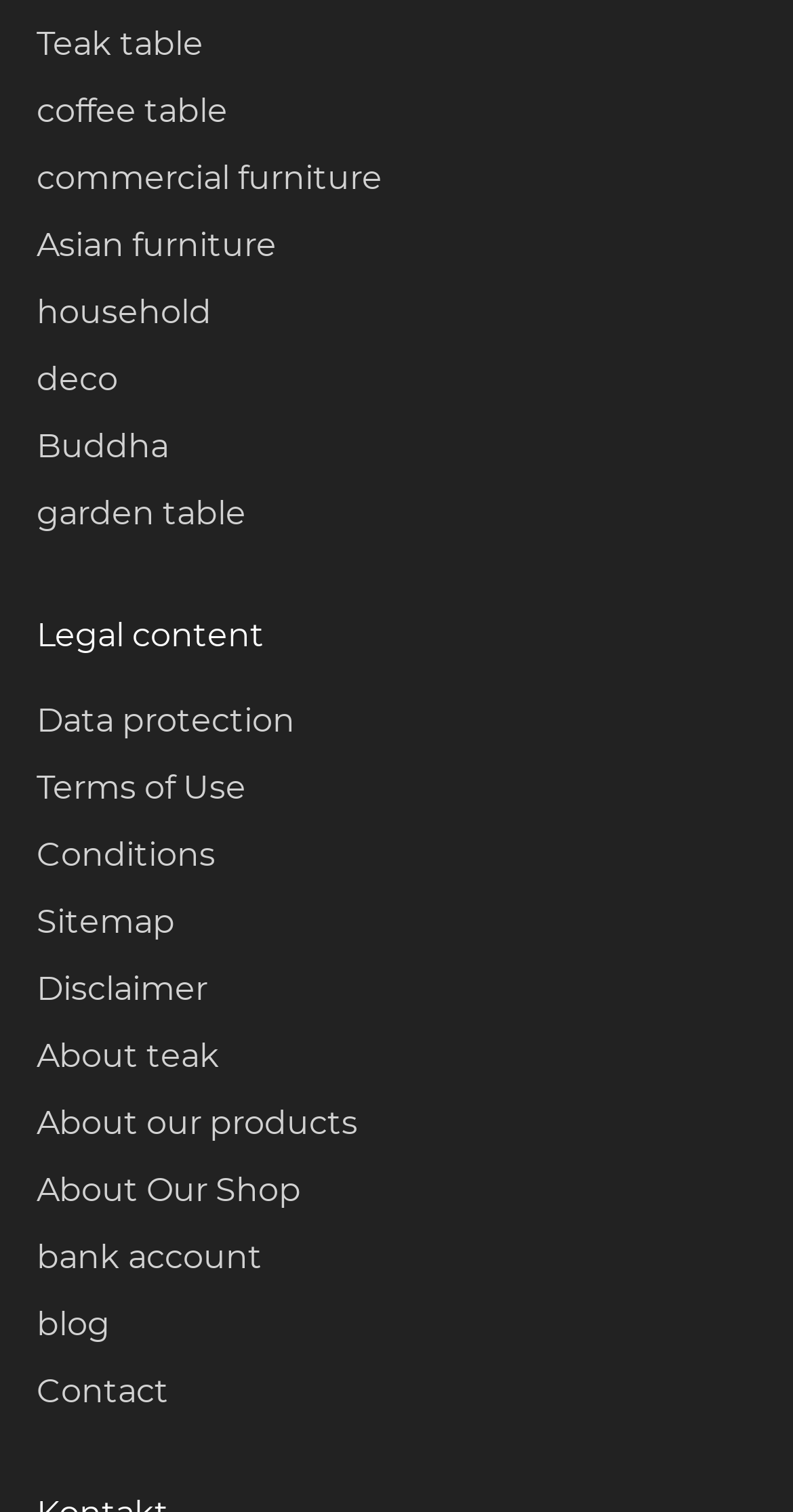Given the element description: "Data protection", predict the bounding box coordinates of this UI element. The coordinates must be four float numbers between 0 and 1, given as [left, top, right, bottom].

[0.046, 0.464, 0.372, 0.489]